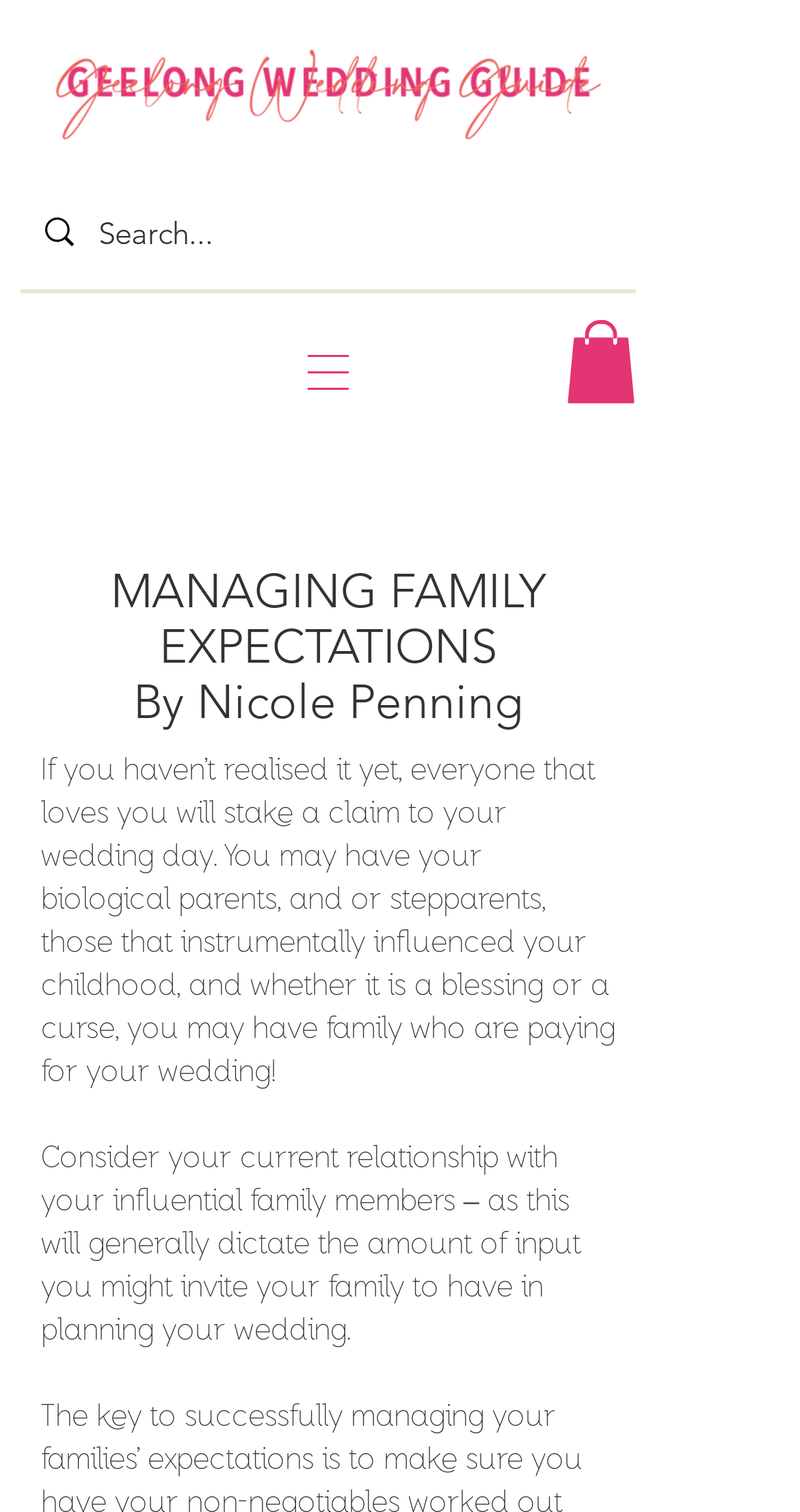Based on the description "aria-label="Search..." name="q" placeholder="Search..."", find the bounding box of the specified UI element.

[0.123, 0.115, 0.697, 0.191]